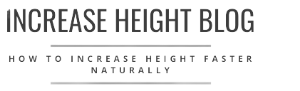Is the design of the blog modern?
Refer to the image and give a detailed answer to the query.

The caption describes the design as conveying a clean and modern aesthetic, which implies that the blog's design is modern and visually appealing.